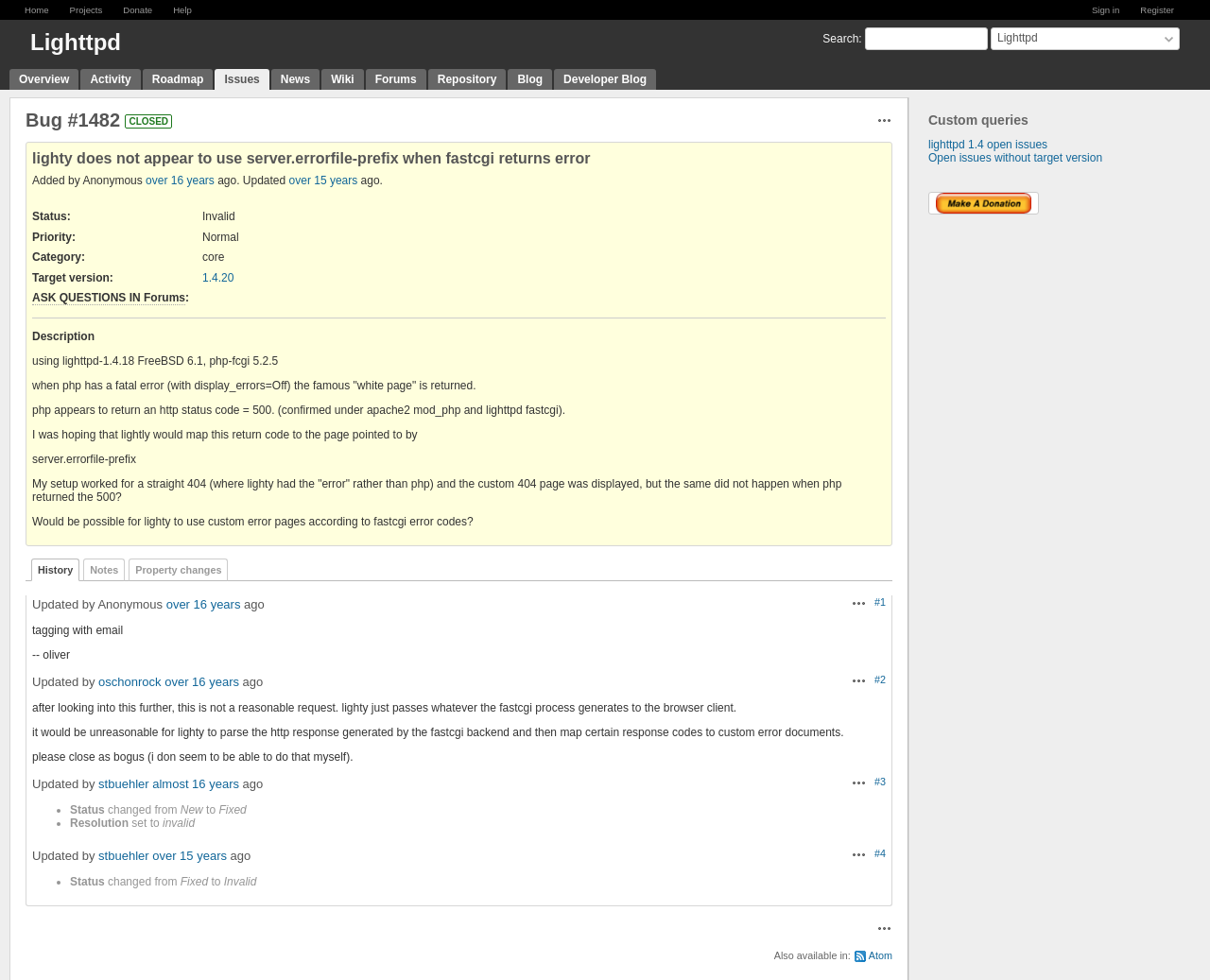What is the category of this issue?
Using the image as a reference, answer with just one word or a short phrase.

core